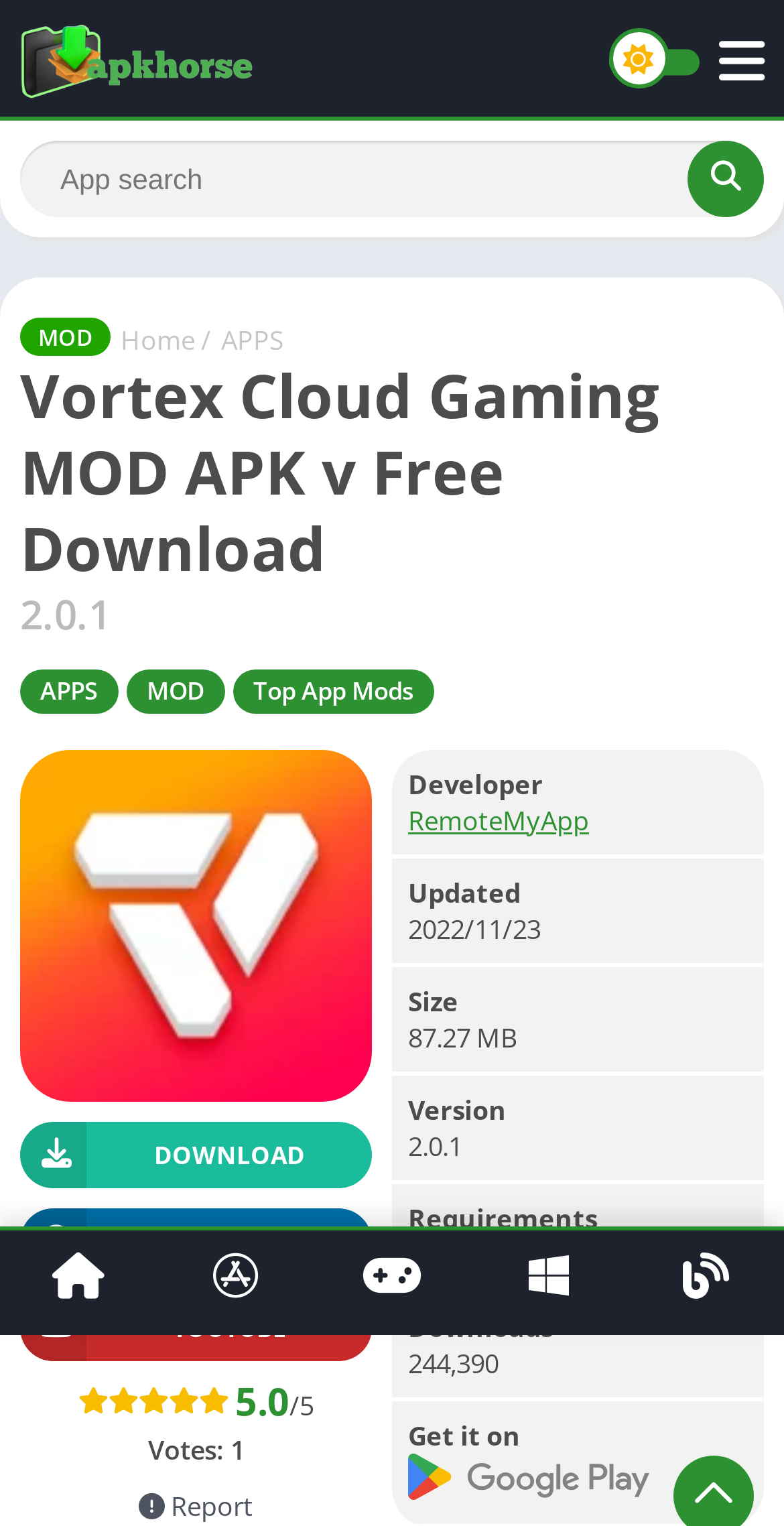Can you extract the headline from the webpage for me?

Vortex Cloud Gaming MOD APK v Free Download